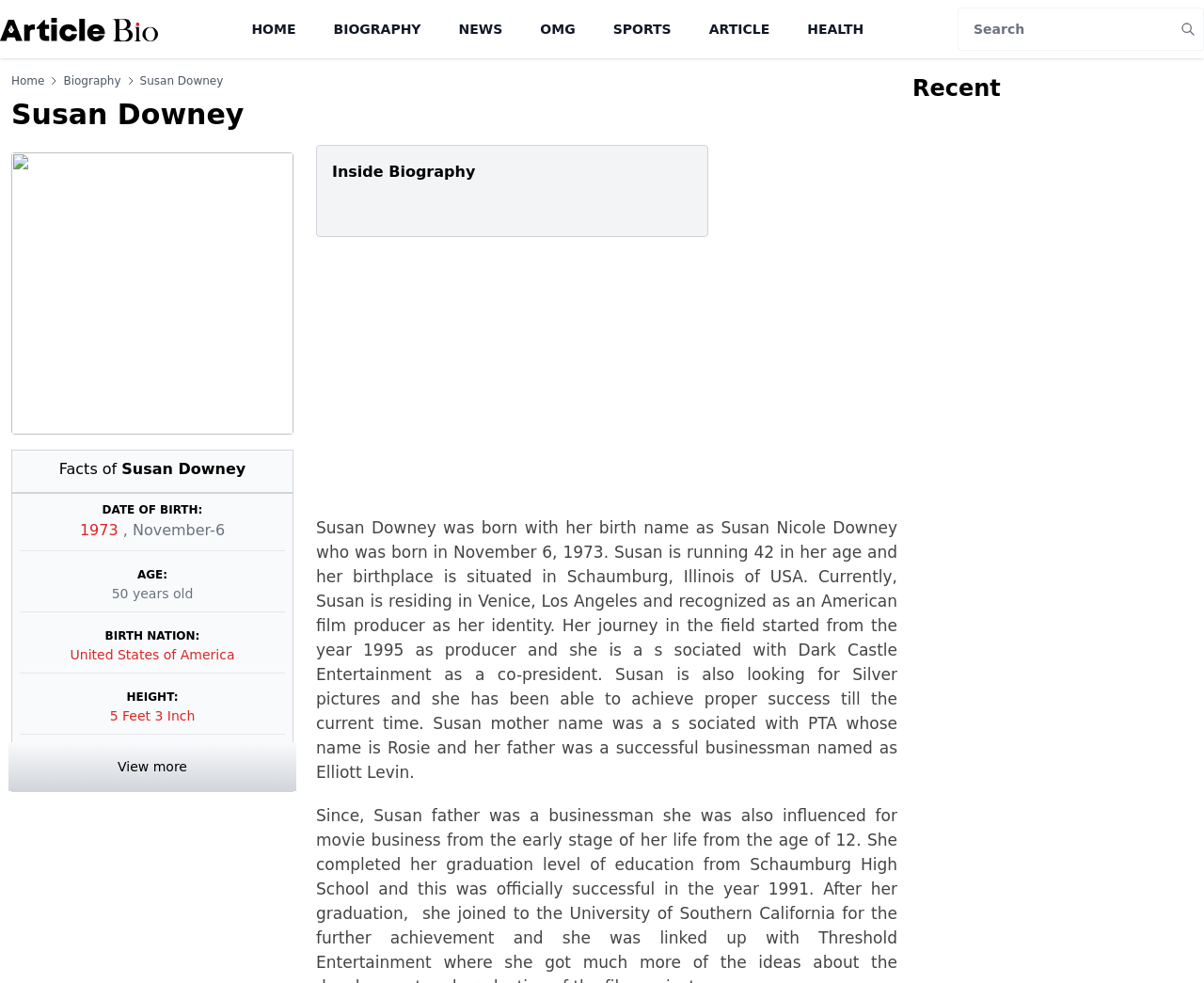Could you indicate the bounding box coordinates of the region to click in order to complete this instruction: "Click on the article link".

[0.589, 0.022, 0.639, 0.037]